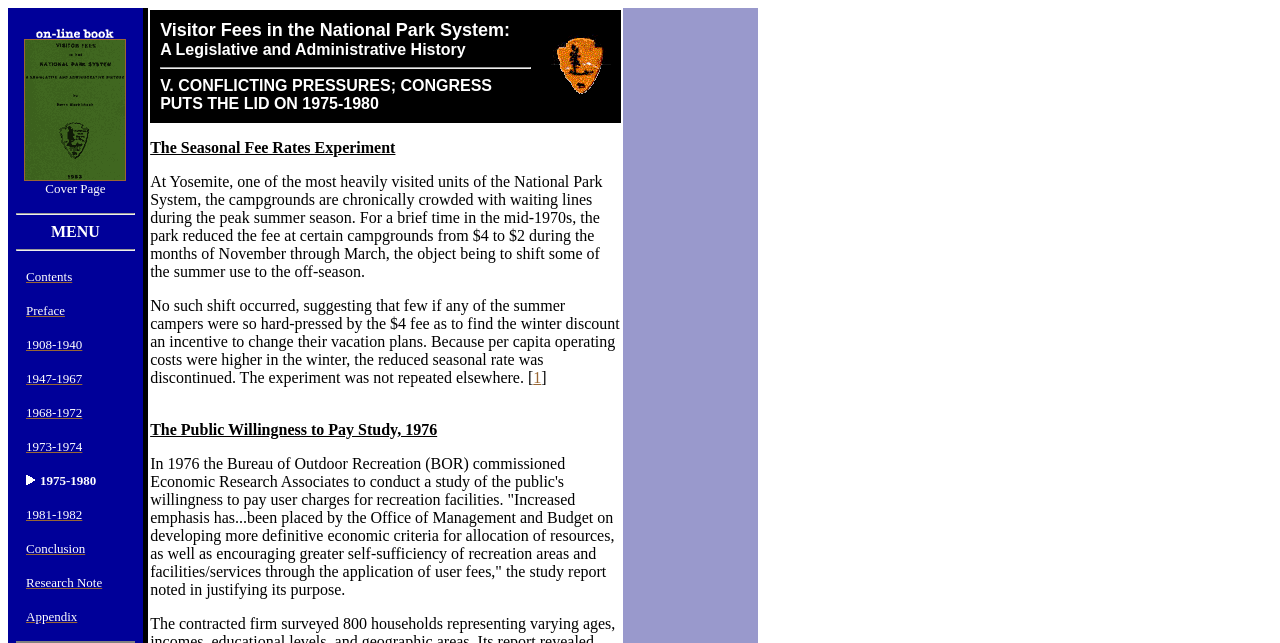Predict the bounding box coordinates of the UI element that matches this description: "Research Note". The coordinates should be in the format [left, top, right, bottom] with each value between 0 and 1.

[0.02, 0.891, 0.08, 0.918]